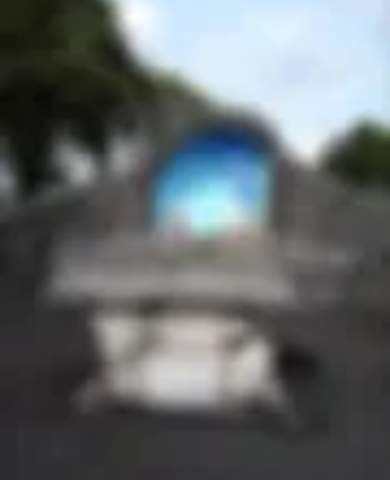What was the Mass Rock used for during Penal times?
We need a detailed and meticulous answer to the question.

According to the caption, the Mass Rock served as an altar where Mass was celebrated, particularly on 25th December 1776, during Penal times, indicating its significance as a site for religious gatherings.